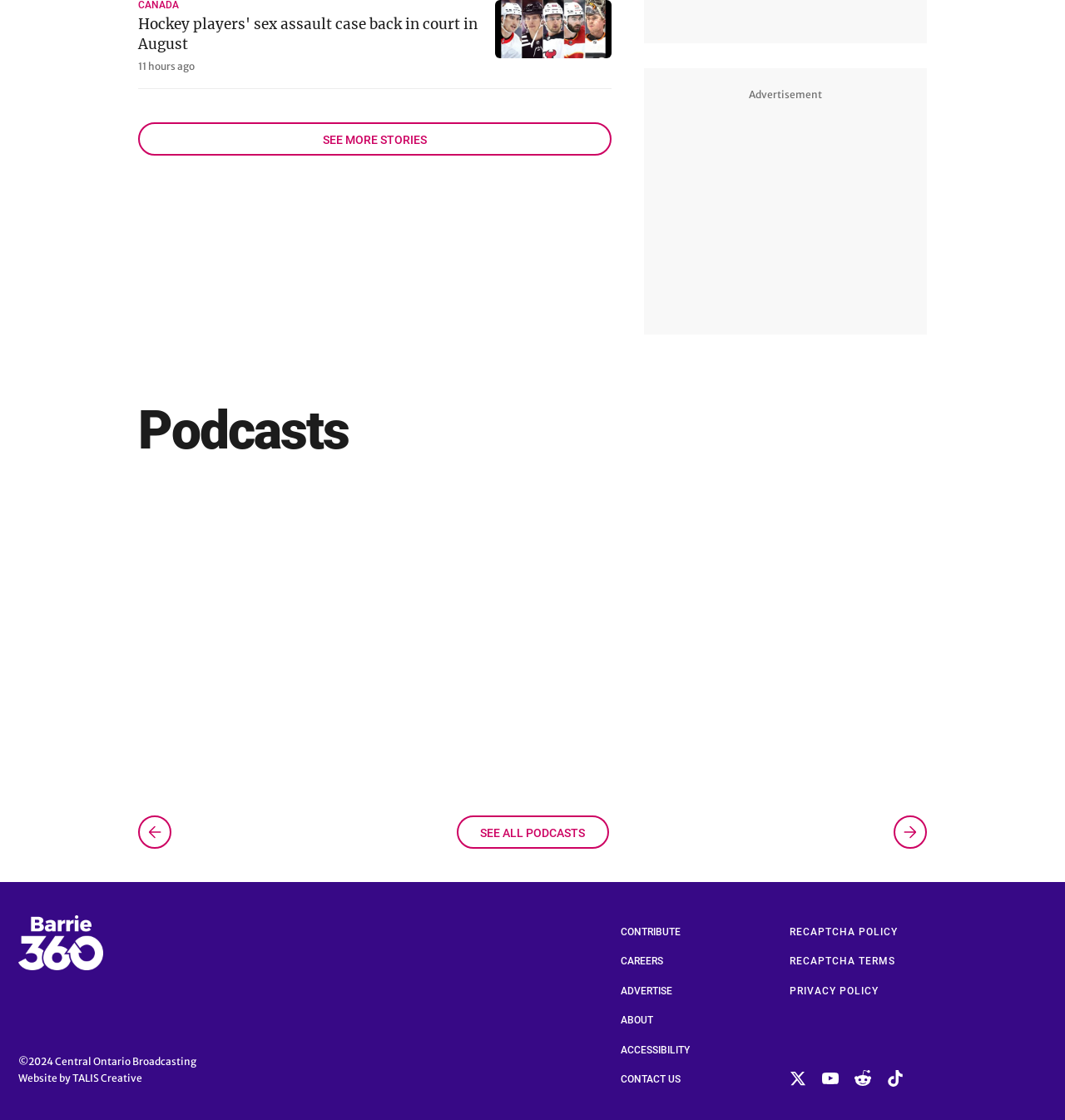How many social media links are present at the bottom-right corner?
Observe the image and answer the question with a one-word or short phrase response.

4